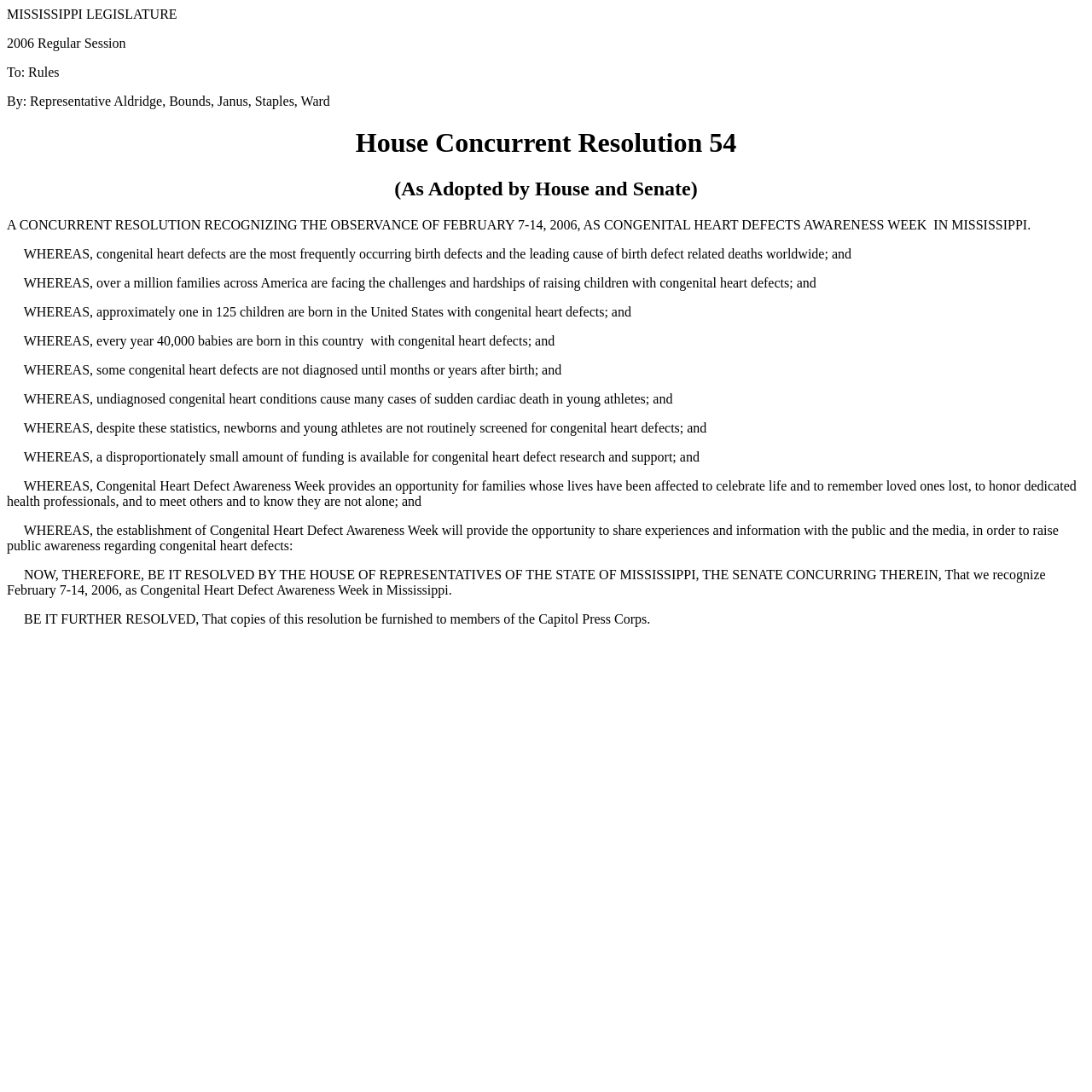Refer to the screenshot and give an in-depth answer to this question: How many babies are born in the US with congenital heart defects each year?

According to the text, 'every year 40,000 babies are born in this country with congenital heart defects'.